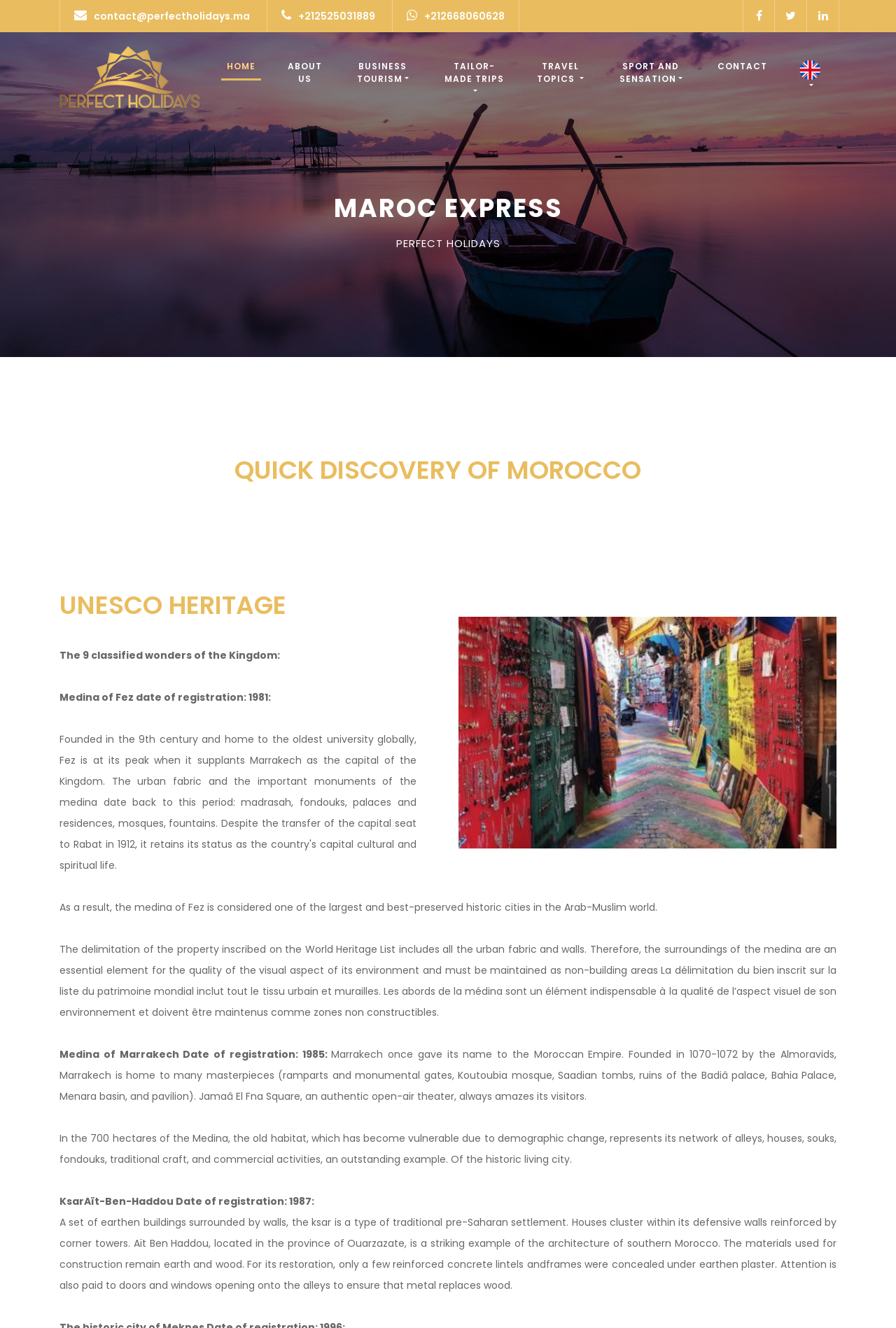From the screenshot, find the bounding box of the UI element matching this description: "+212668060628". Supply the bounding box coordinates in the form [left, top, right, bottom], each a float between 0 and 1.

[0.454, 0.007, 0.563, 0.017]